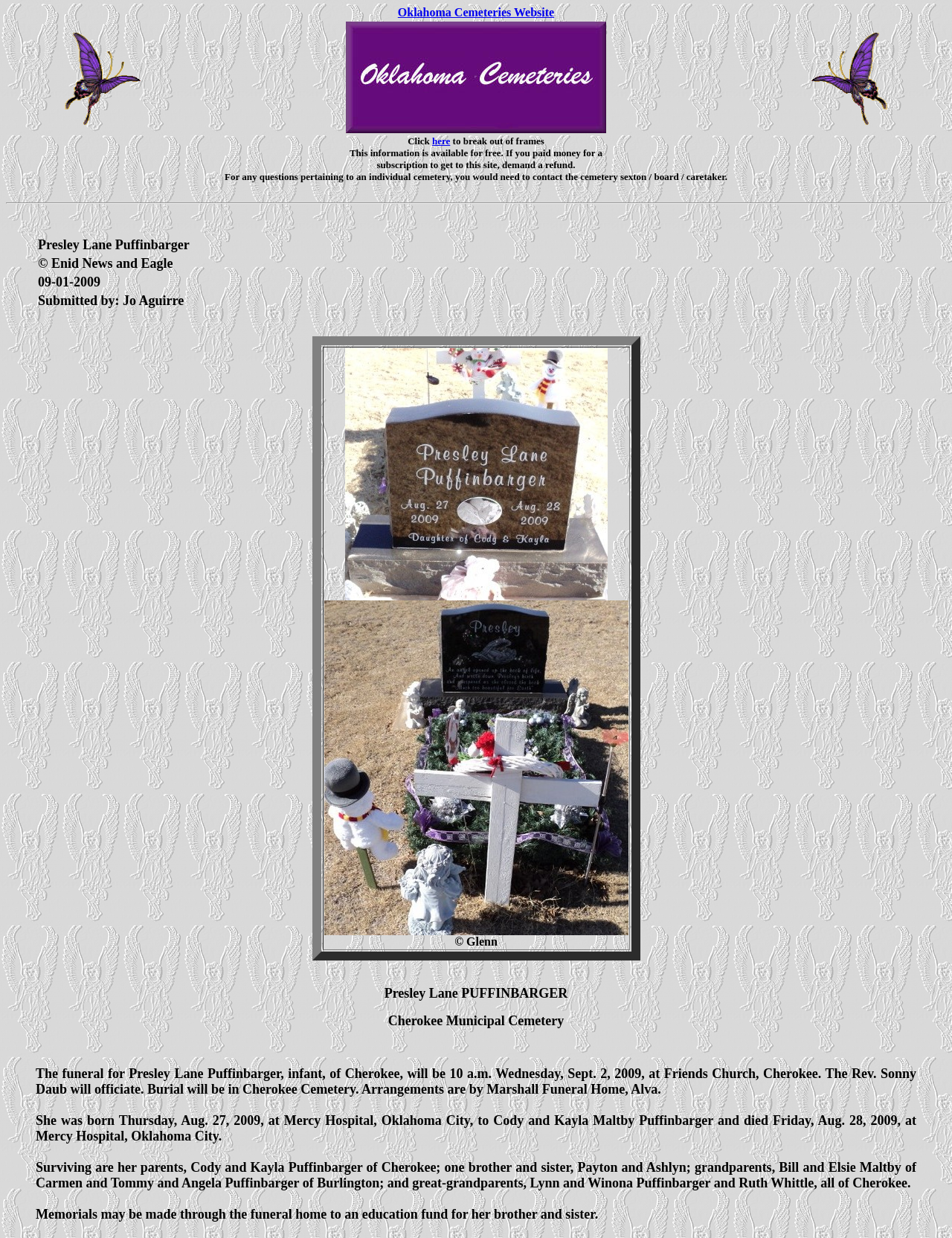Based on what you see in the screenshot, provide a thorough answer to this question: What is the name of the cemetery mentioned?

I found the answer by looking at the text content of the webpage, specifically the sentence 'Cherokee Municipal Cemetery' which is located at the bottom of the page.